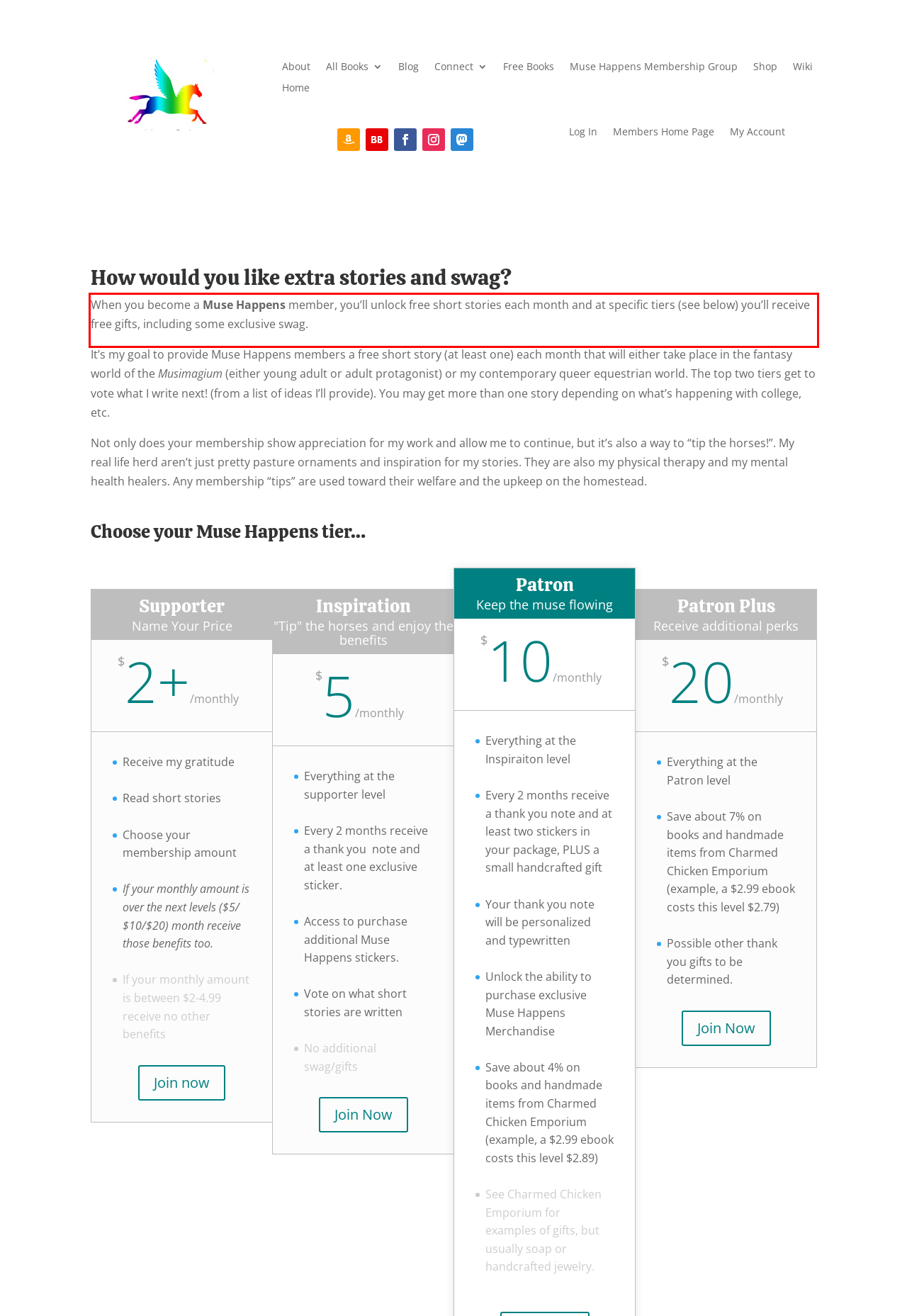Within the provided webpage screenshot, find the red rectangle bounding box and perform OCR to obtain the text content.

When you become a Muse Happens member, you’ll unlock free short stories each month and at specific tiers (see below) you’ll receive free gifts, including some exclusive swag.